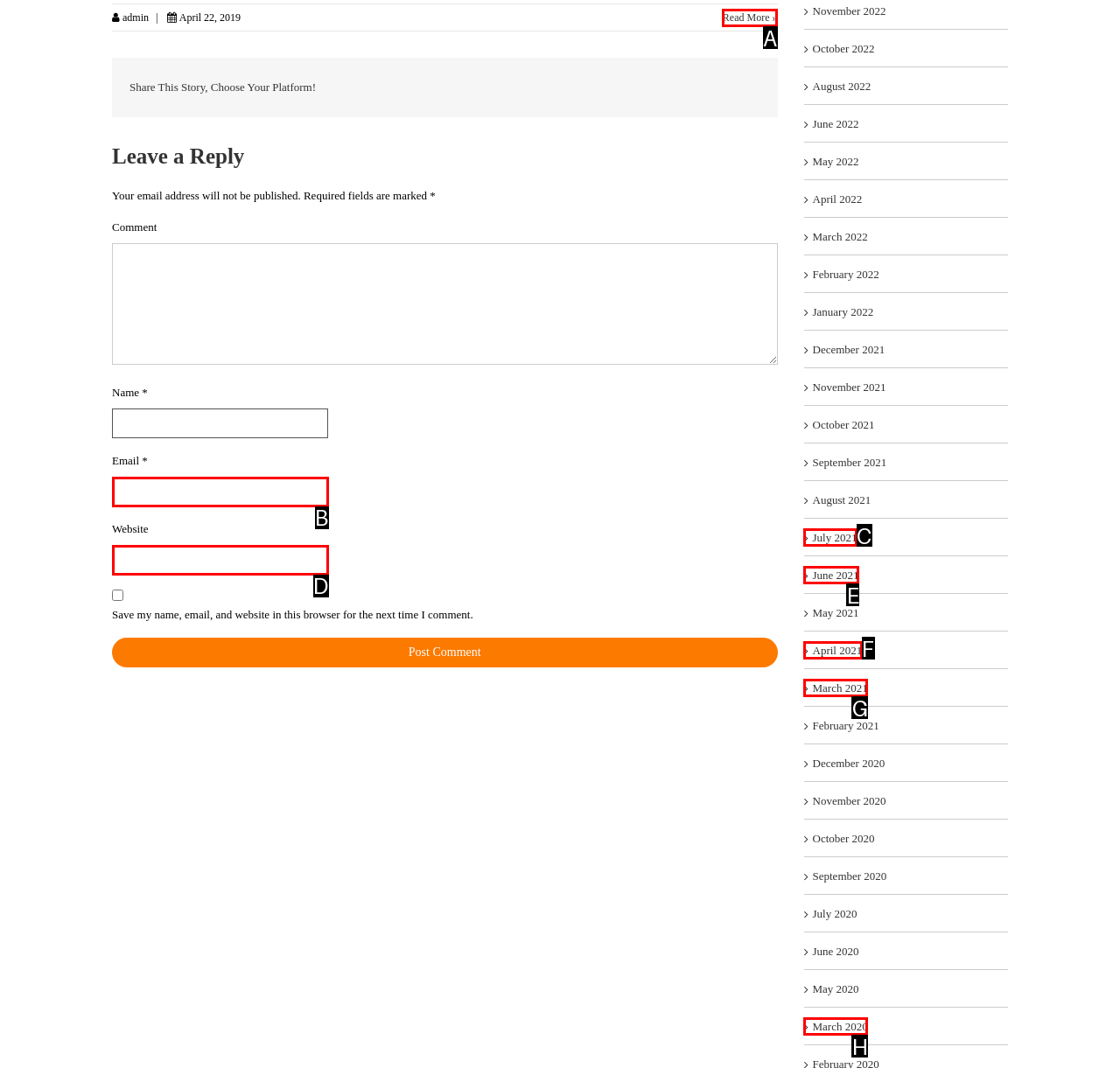Tell me the letter of the UI element to click in order to accomplish the following task: Click on Read More
Answer with the letter of the chosen option from the given choices directly.

A